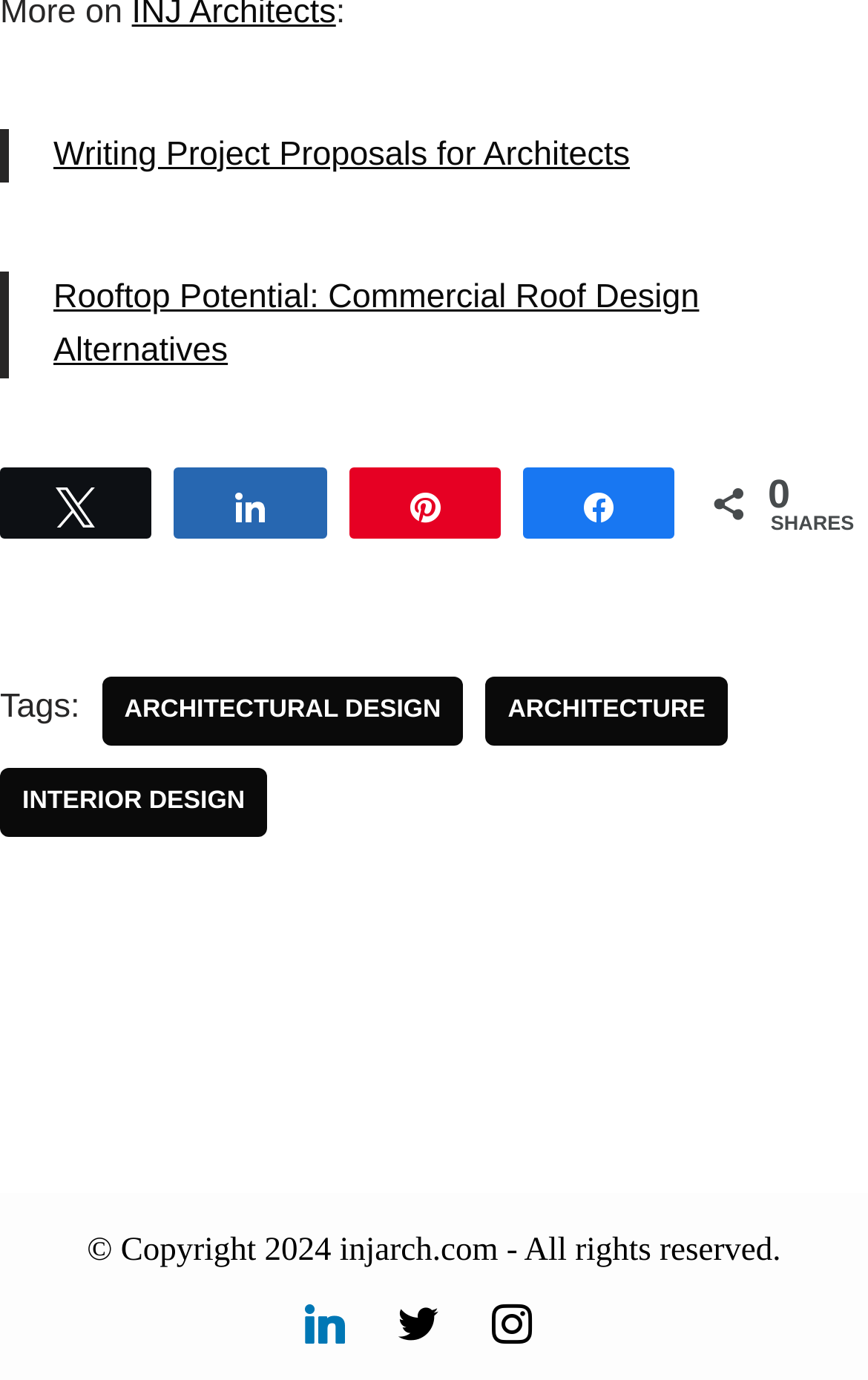What is the copyright year mentioned at the bottom of the page?
Examine the image and provide an in-depth answer to the question.

The copyright year is mentioned at the bottom of the page as '© Copyright 2024 injarch.com - All rights reserved'.